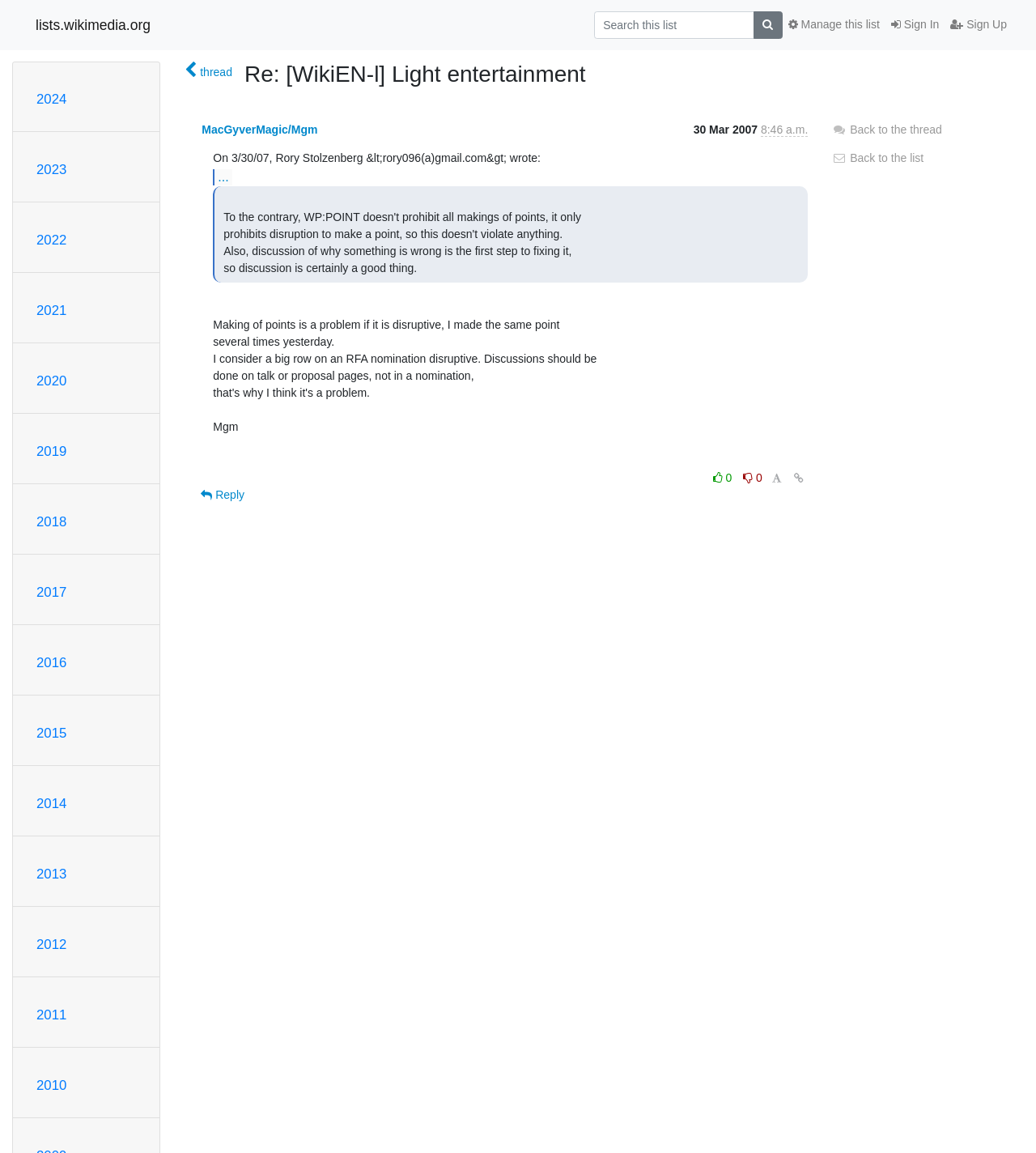Refer to the image and provide an in-depth answer to the question:
What can be done with the thread?

The presence of a 'Reply' link and a 'Back to the thread' link suggests that users can respond to the thread or go back to the original thread. Additionally, there is also a 'Back to the list' link, which allows users to return to the list of threads.